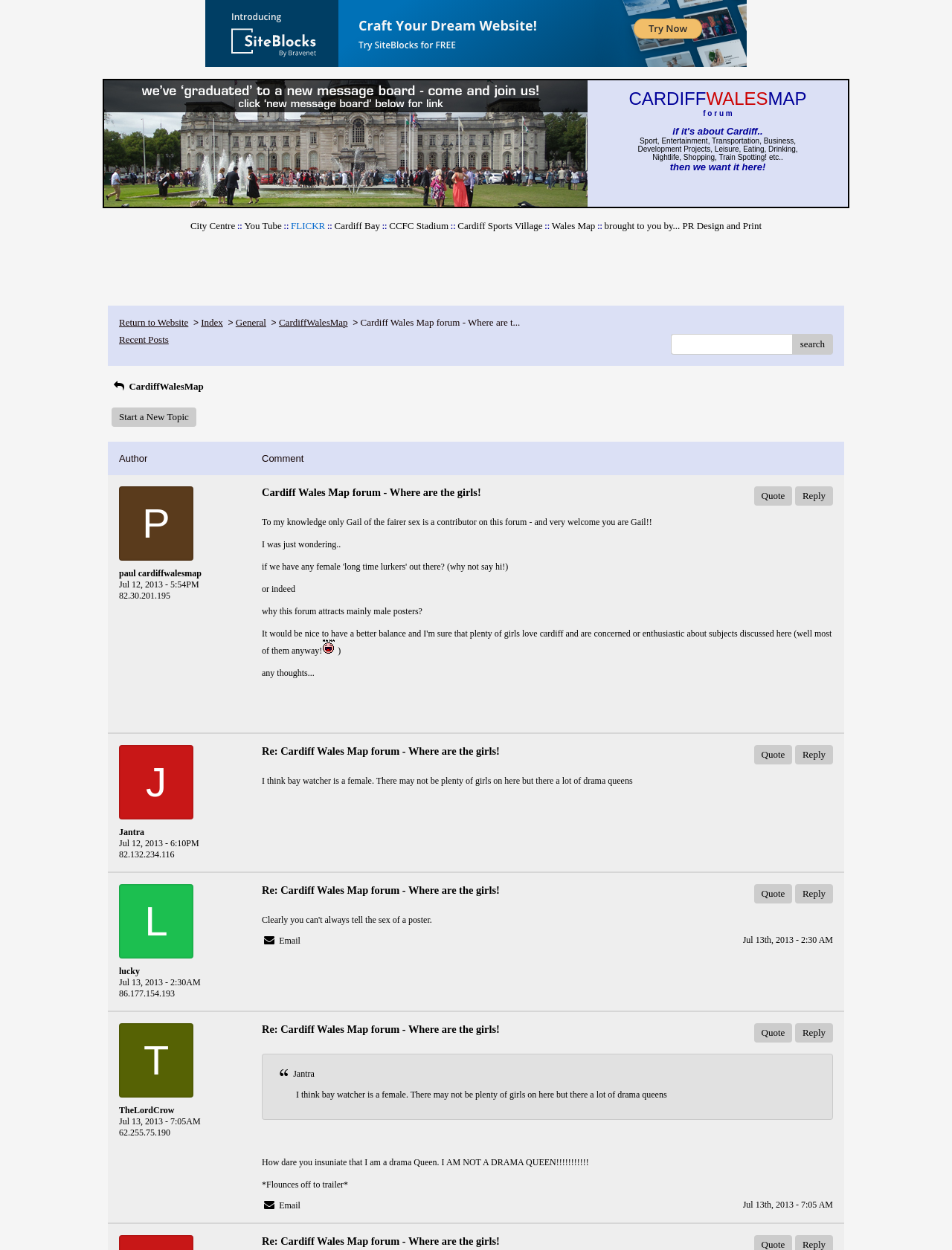Answer the question in a single word or phrase:
What is the name of the forum?

CardiffWalesMap